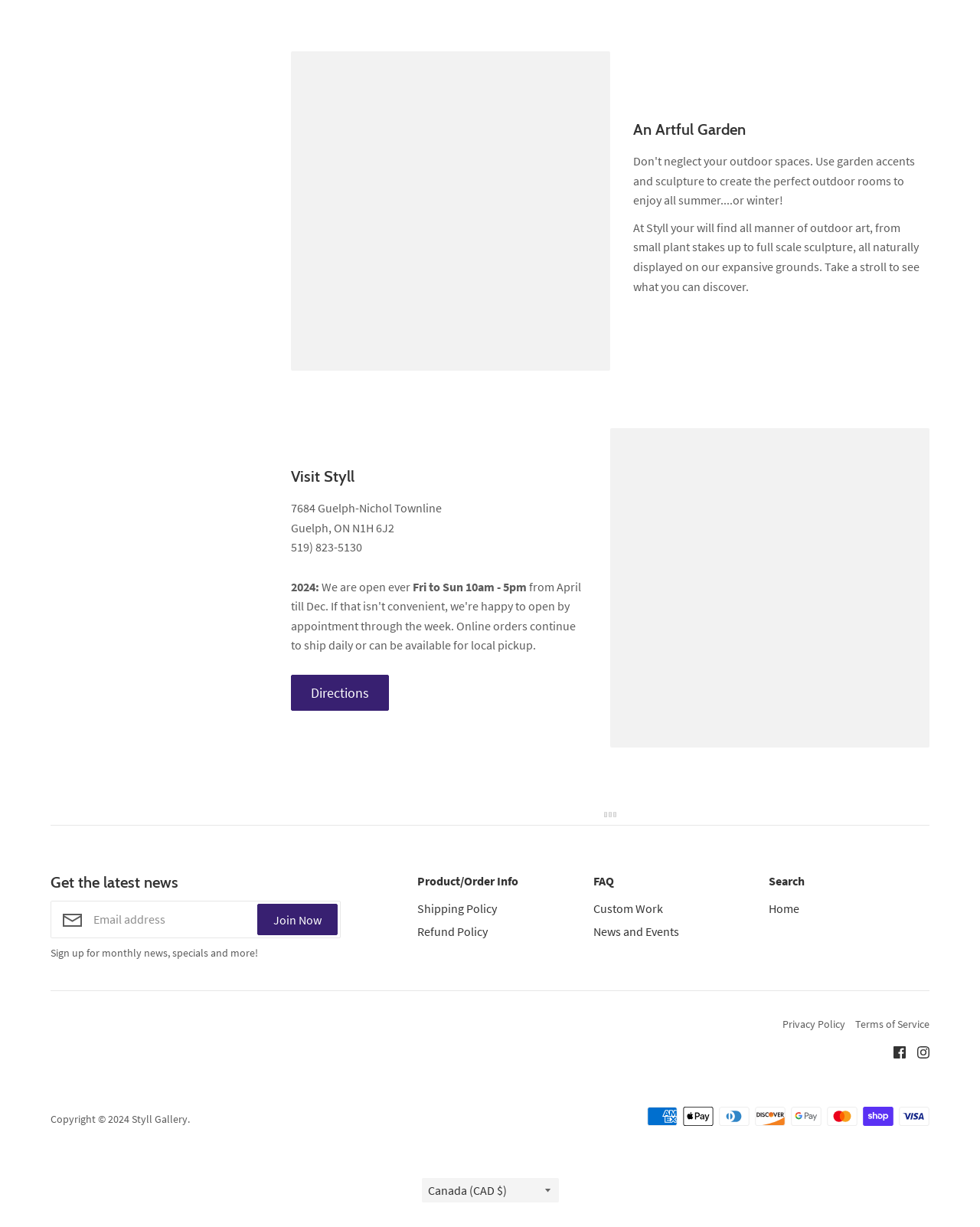Find the bounding box coordinates for the UI element that matches this description: "Privacy Policy".

[0.798, 0.829, 0.862, 0.84]